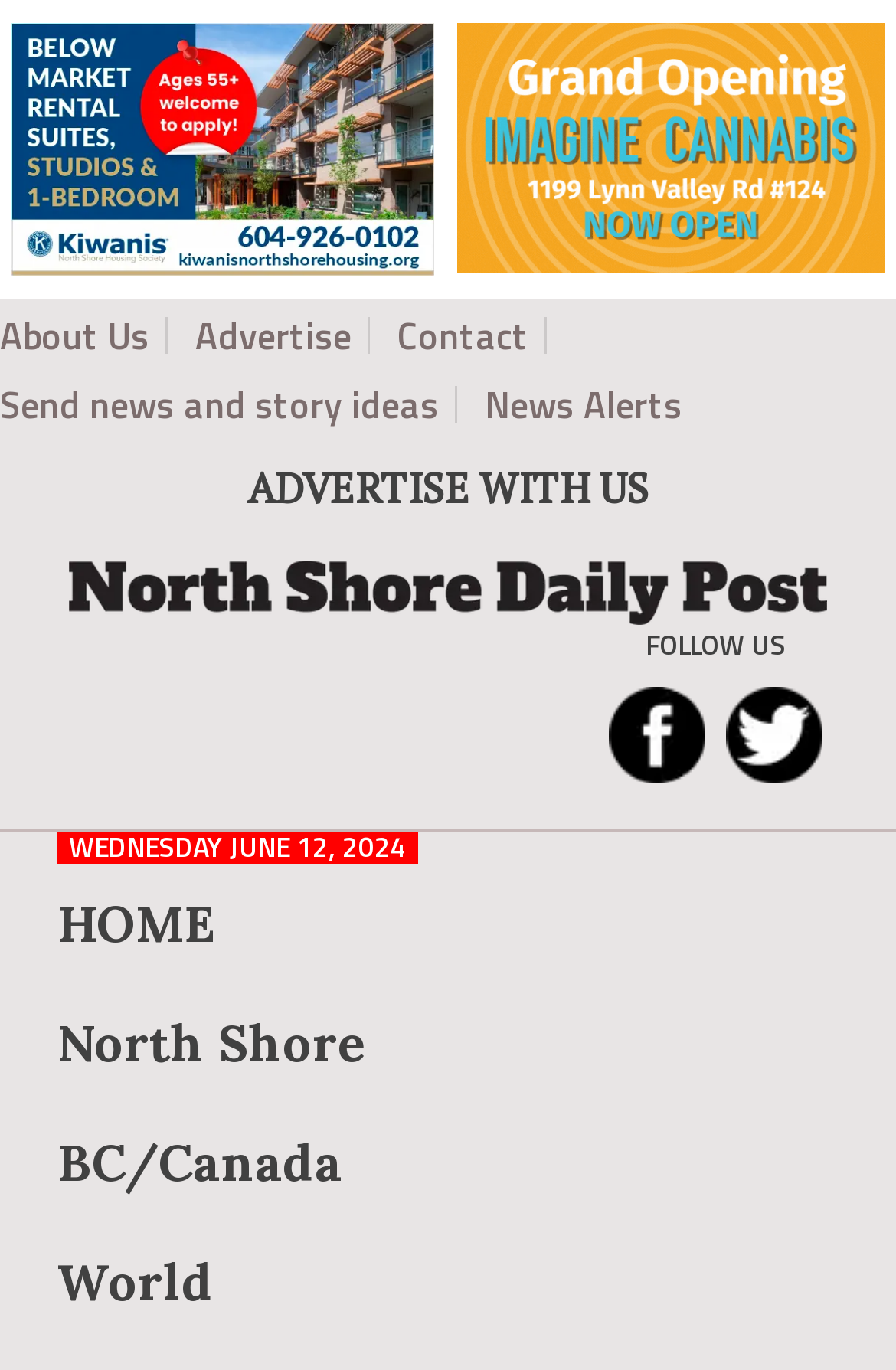Find the bounding box coordinates of the clickable area required to complete the following action: "Follow North Shore Daily Post on social media".

[0.674, 0.502, 0.792, 0.548]